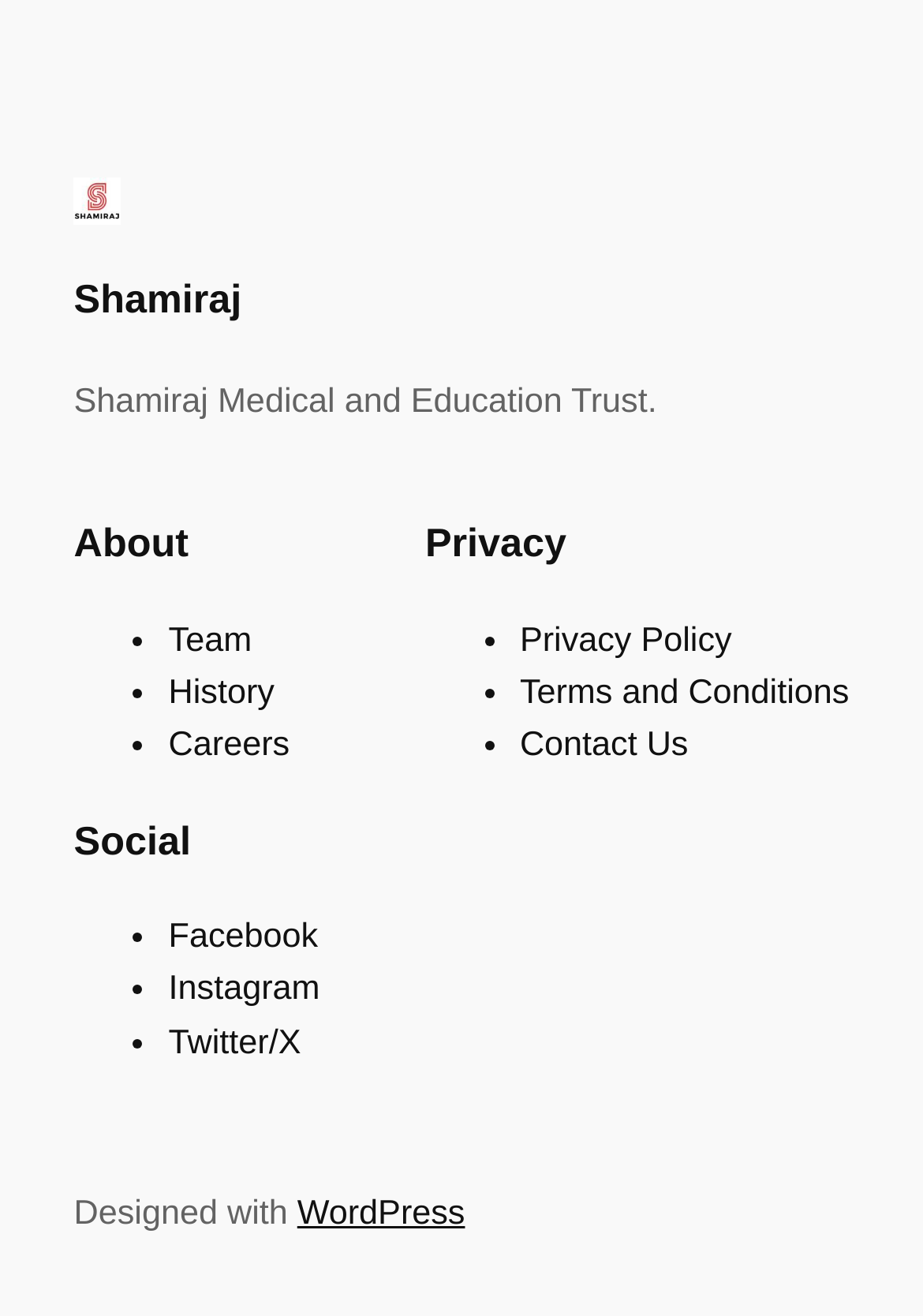Calculate the bounding box coordinates for the UI element based on the following description: "History". Ensure the coordinates are four float numbers between 0 and 1, i.e., [left, top, right, bottom].

[0.183, 0.512, 0.297, 0.541]